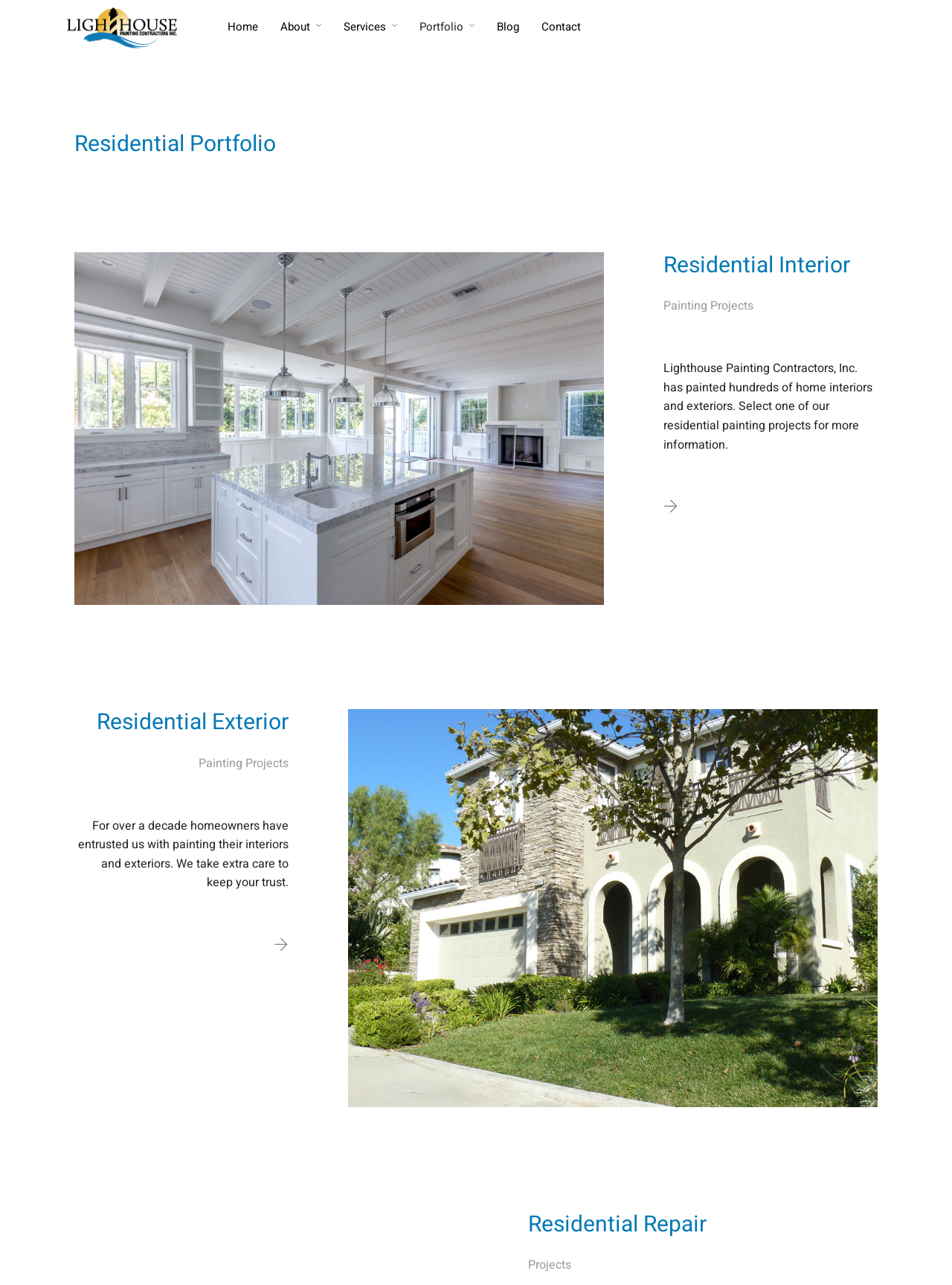Identify the bounding box for the element characterized by the following description: "Wood Repair & Installation".

[0.377, 0.128, 0.502, 0.154]